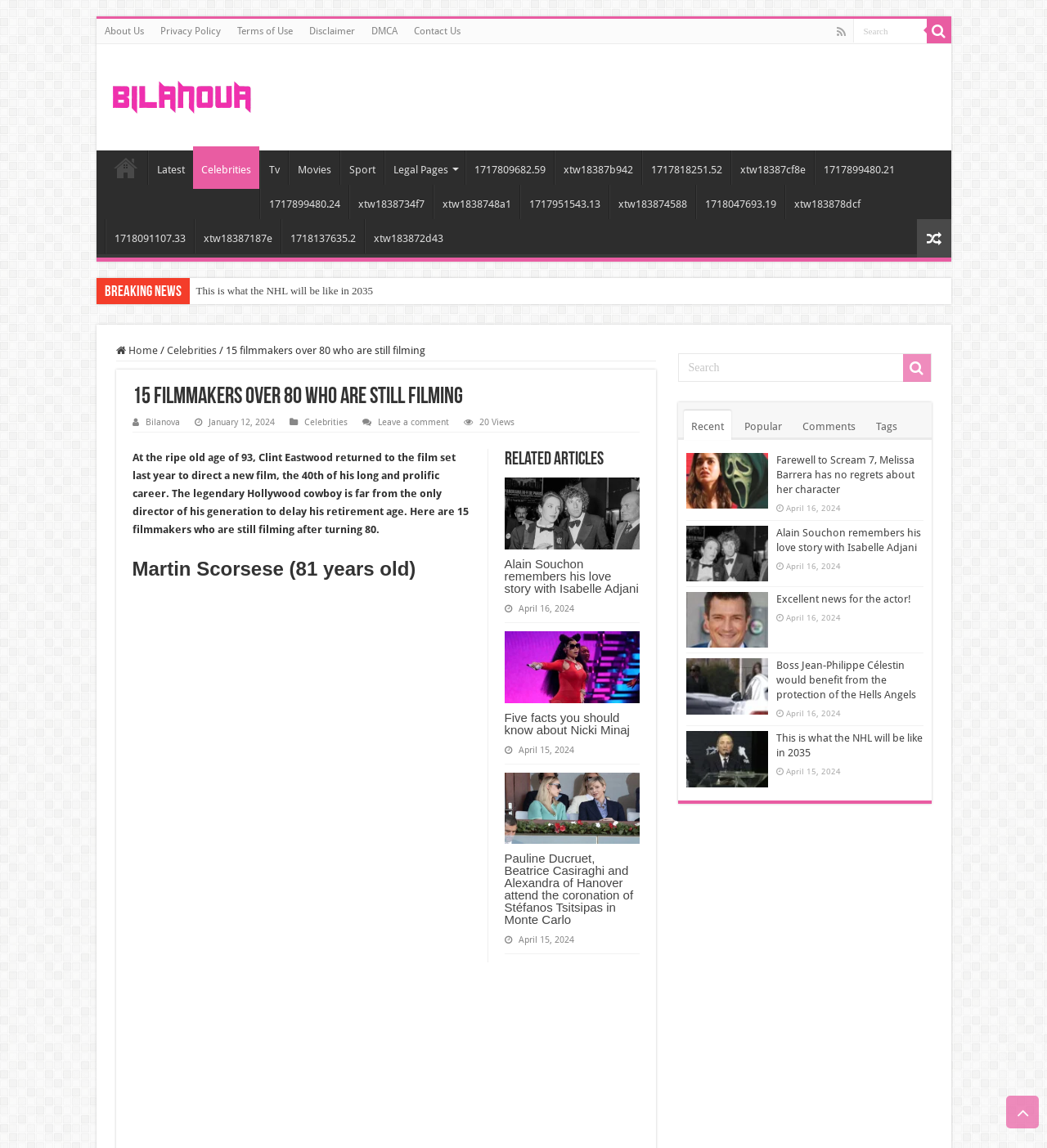Bounding box coordinates must be specified in the format (top-left x, top-left y, bottom-right x, bottom-right y). All values should be floating point numbers between 0 and 1. What are the bounding box coordinates of the UI element described as: 1718047693.19

[0.664, 0.161, 0.749, 0.191]